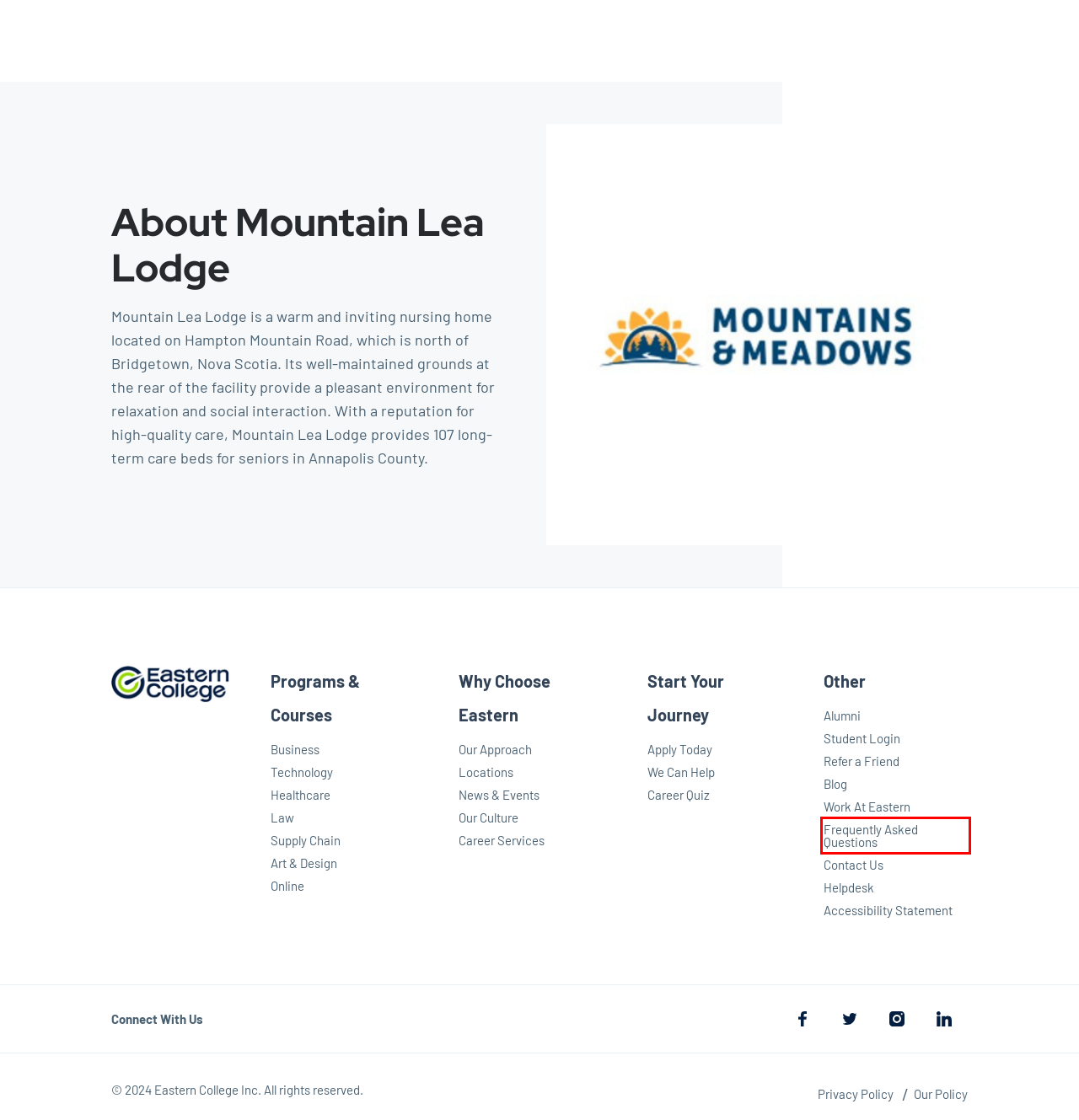Please examine the screenshot provided, which contains a red bounding box around a UI element. Select the webpage description that most accurately describes the new page displayed after clicking the highlighted element. Here are the candidates:
A. Why Study in Nova Scotia | International Student Program
B. Remote Learning | Eastern College
C. Contact Us | 1-877-297-0777 | Eastern College
D. In-Class Learning | Eastern College
E. Accessibility Statement | Eastern College
F. Business & Digital Marketing Specialist | Programs | Eastern College
G. Policy Page | Eastern Policies | Eastern College
H. Privacy Policy | Our Web Privacy Statement | Eastern College

C